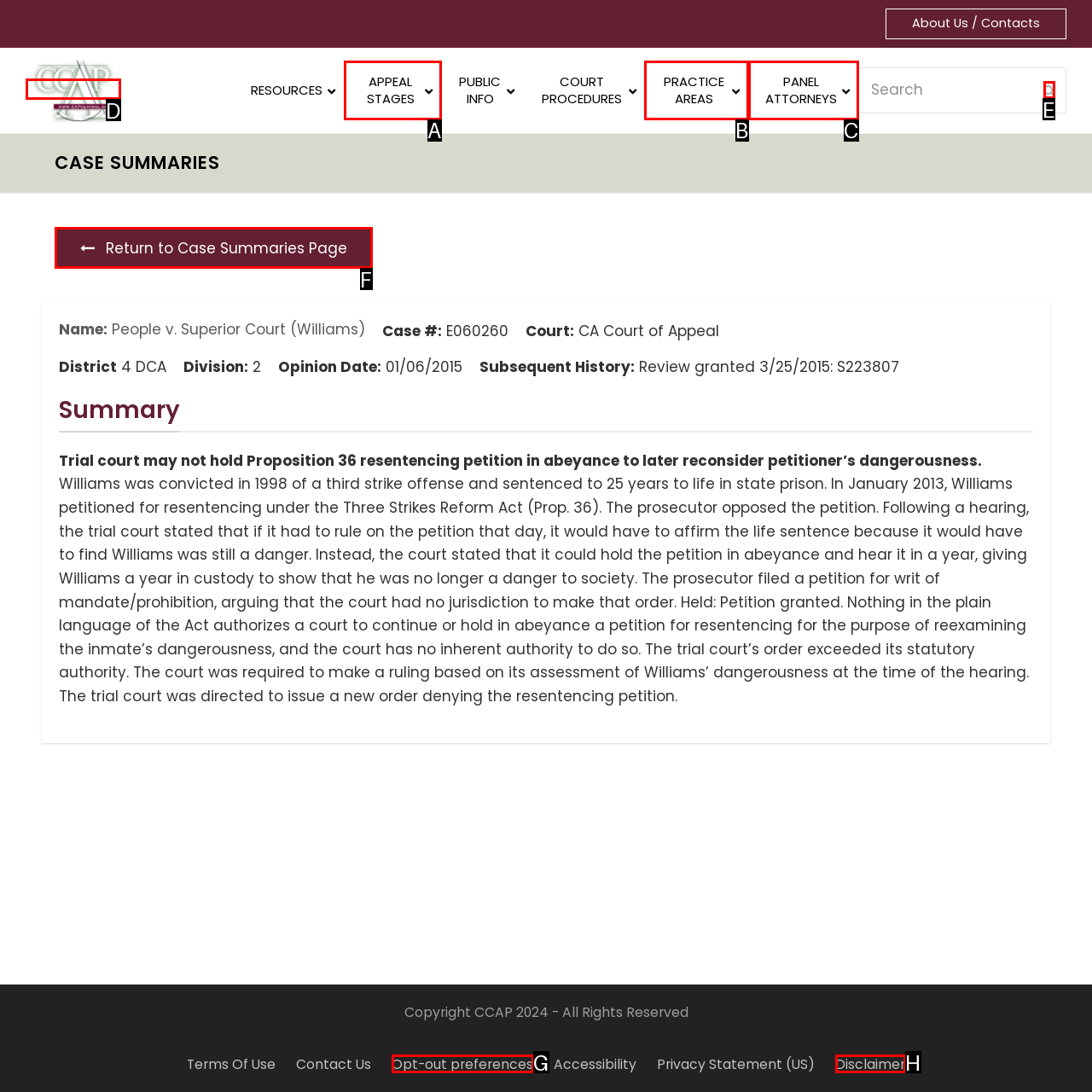Select the letter of the option that should be clicked to achieve the specified task: Return to Case Summaries Page. Respond with just the letter.

F